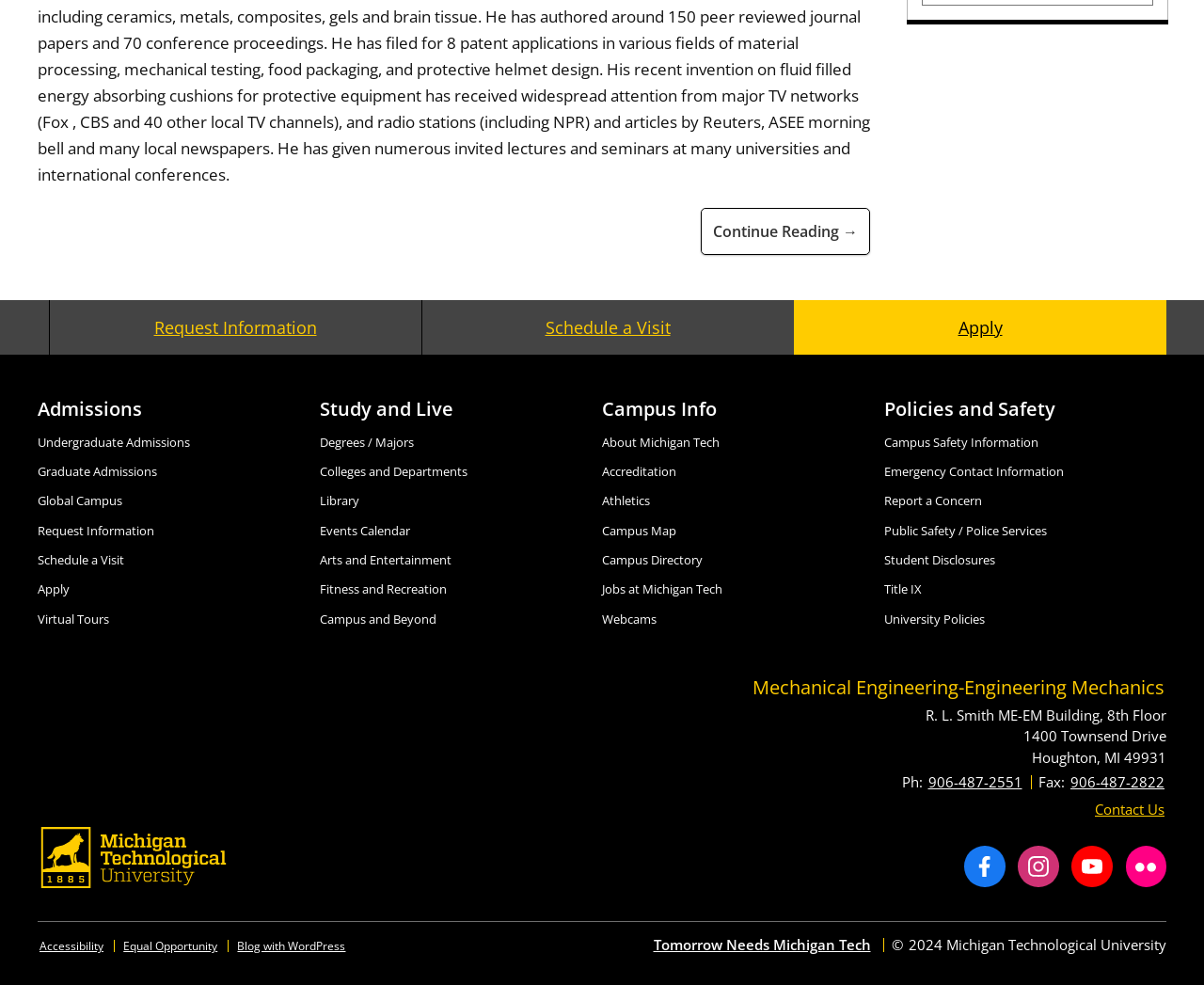Please identify the bounding box coordinates of the clickable region that I should interact with to perform the following instruction: "View Mechanical Engineering-Engineering Mechanics". The coordinates should be expressed as four float numbers between 0 and 1, i.e., [left, top, right, bottom].

[0.623, 0.684, 0.969, 0.71]